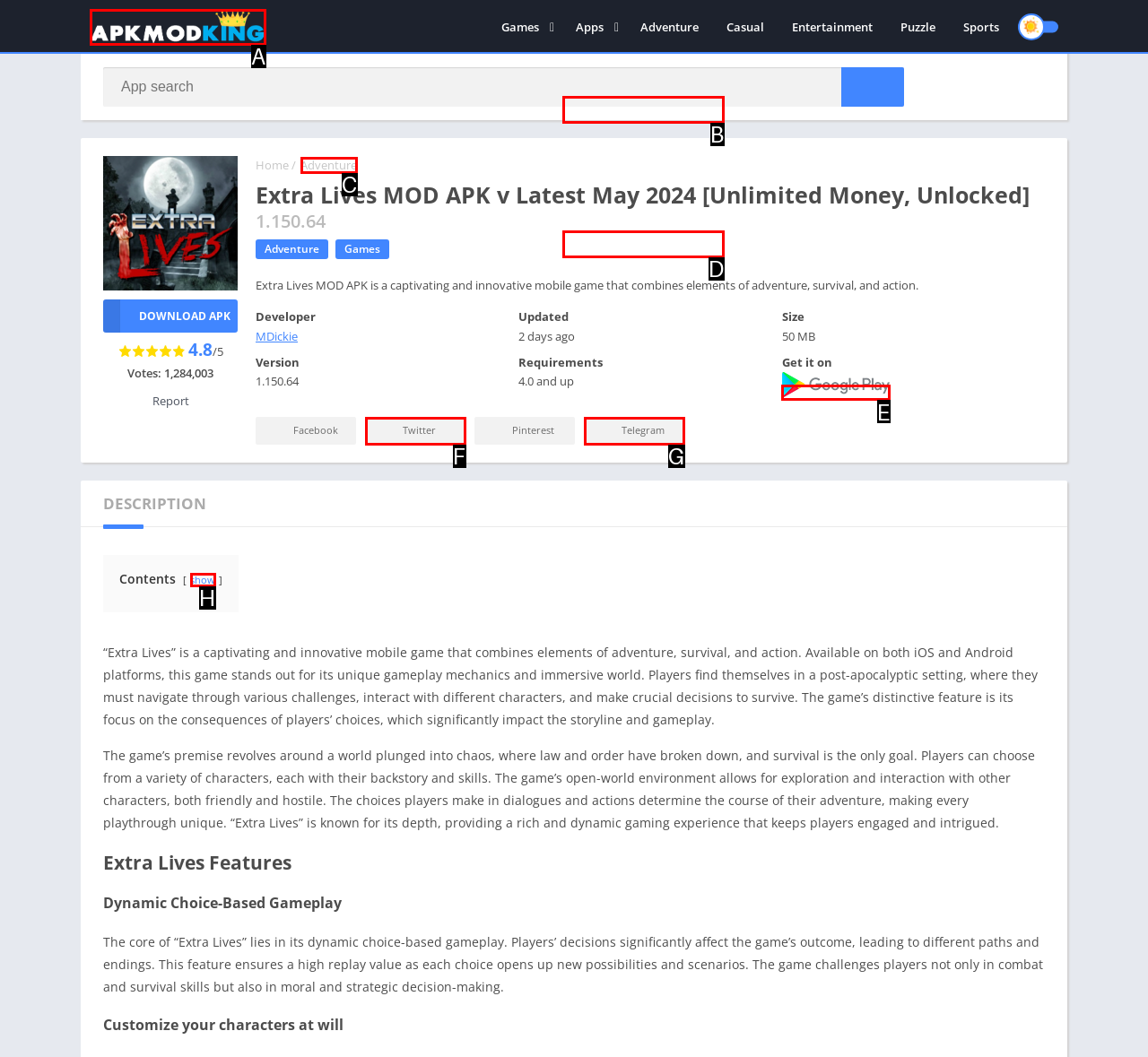Determine which option should be clicked to carry out this task: Visit the Google Play store
State the letter of the correct choice from the provided options.

E